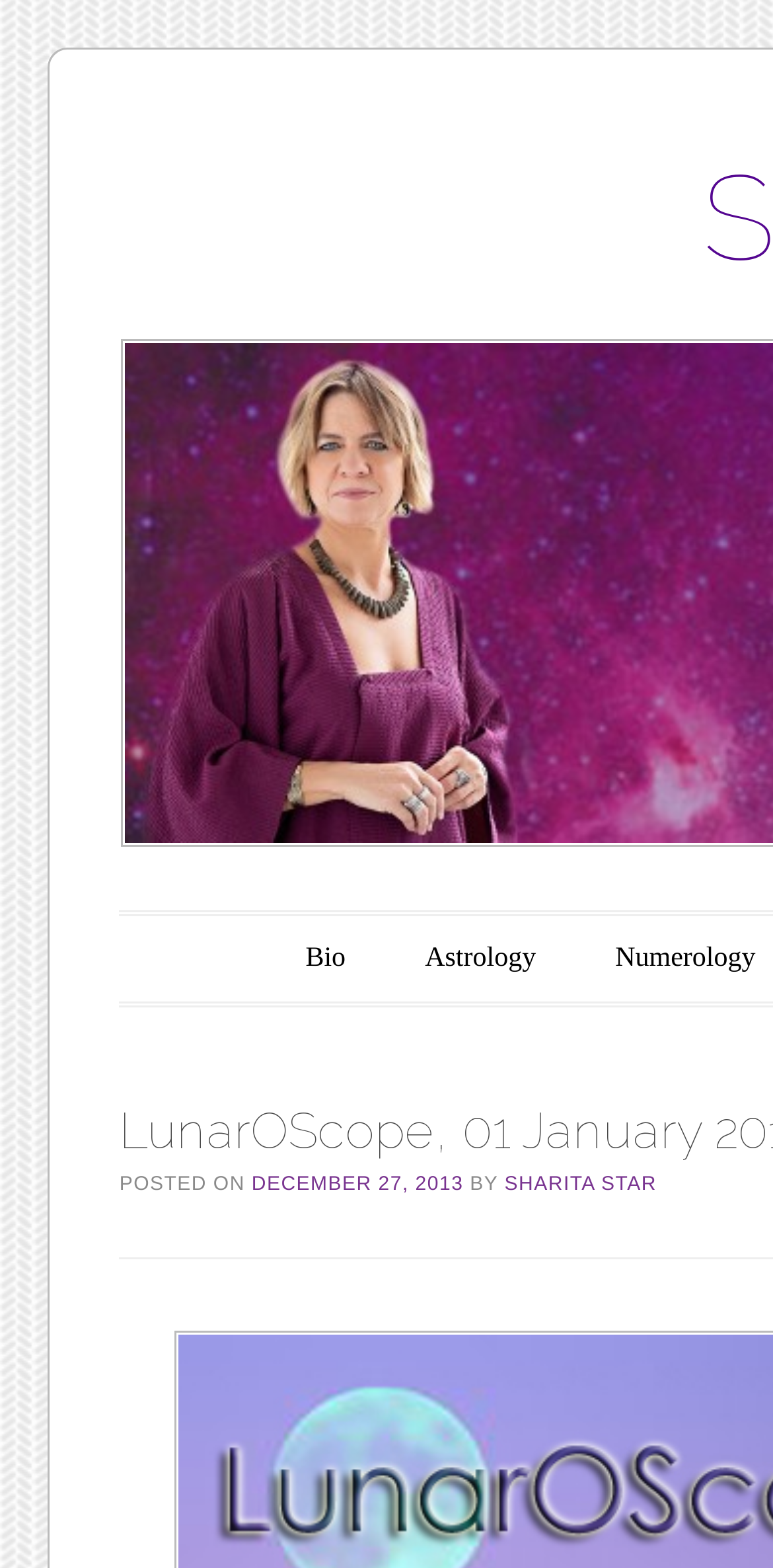Who is the author of the latest article?
Analyze the image and deliver a detailed answer to the question.

I can find the author's name by looking at the 'BY' section, which is followed by a link to 'SHARITA STAR', indicating that Sharita Star is the author of the latest article.